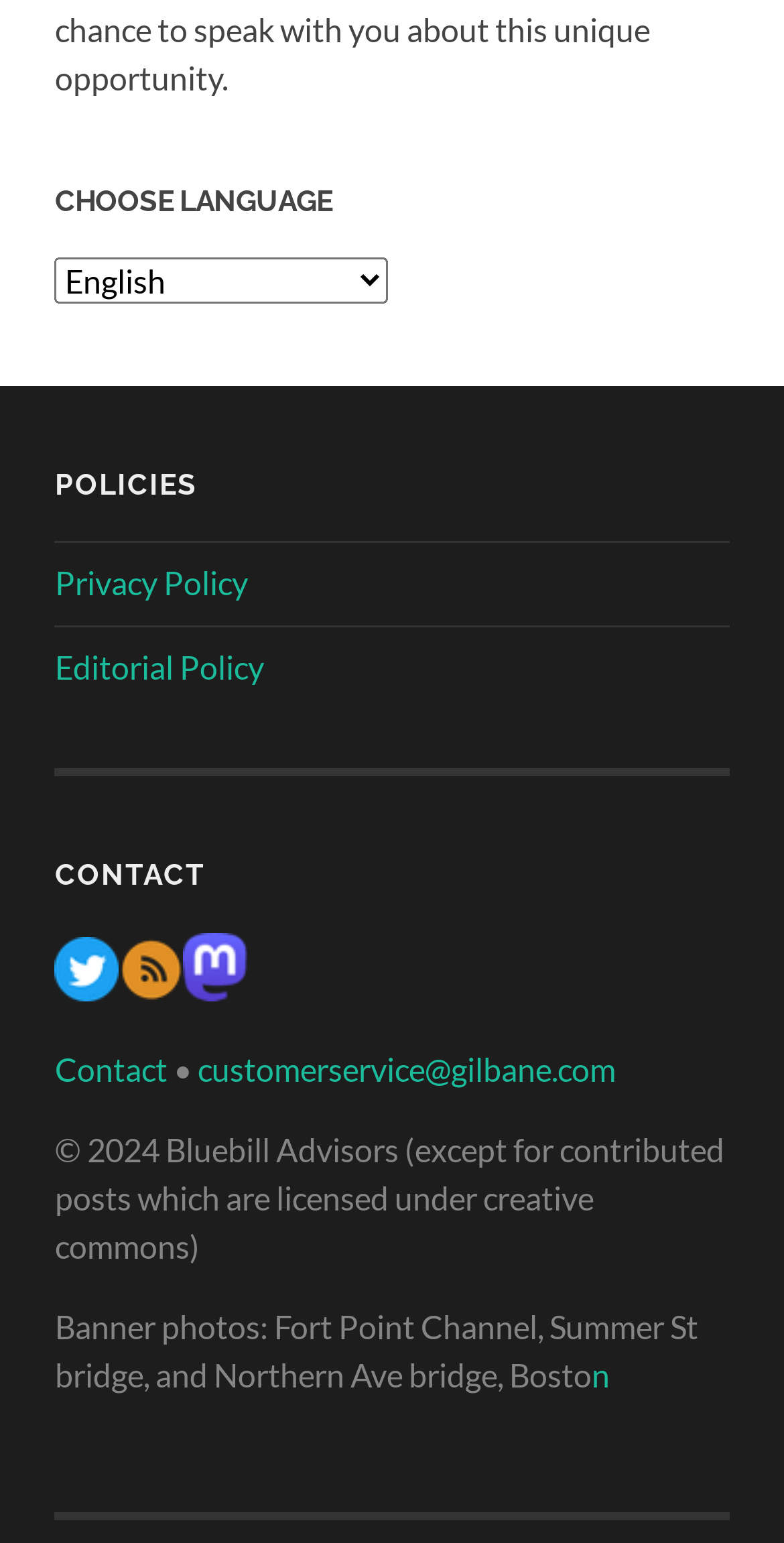Specify the bounding box coordinates of the region I need to click to perform the following instruction: "Follow on Twitter". The coordinates must be four float numbers in the range of 0 to 1, i.e., [left, top, right, bottom].

[0.07, 0.628, 0.152, 0.652]